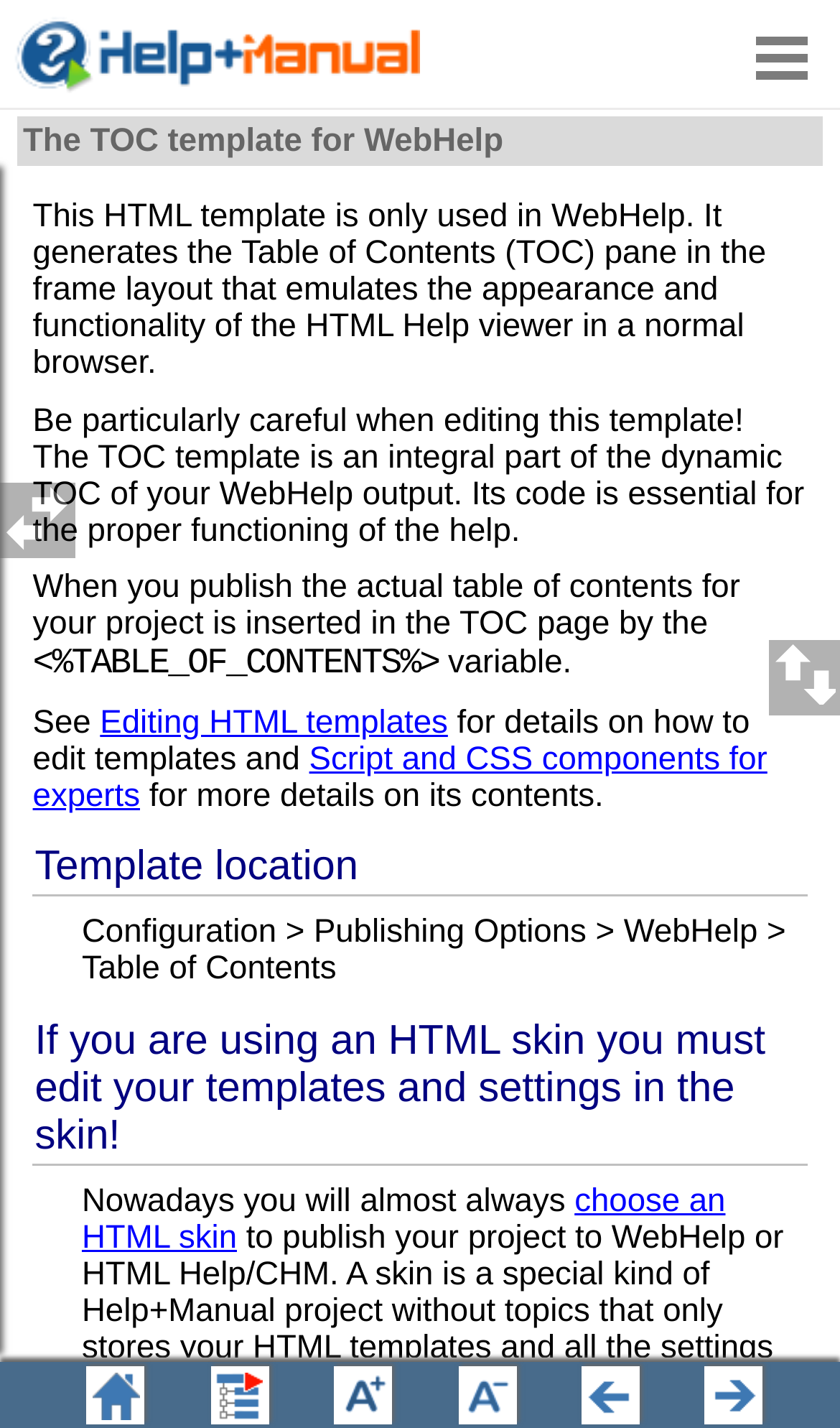What should be edited carefully?
Answer the question with as much detail as possible.

The webpage content warns that 'Be particularly careful when editing this template!' because the TOC template is an integral part of the dynamic TOC of the WebHelp output, and its code is essential for the proper functioning of the help.